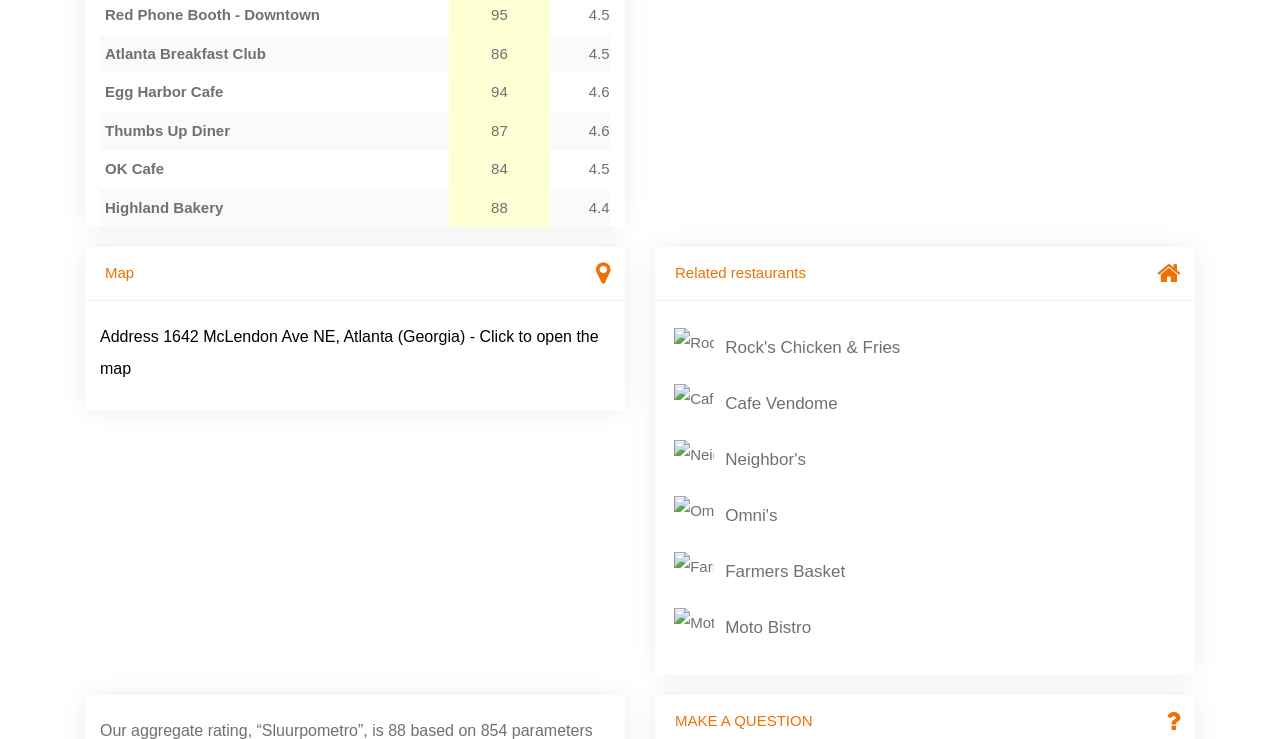Identify the bounding box of the HTML element described here: "Neighbor's". Provide the coordinates as four float numbers between 0 and 1: [left, top, right, bottom].

[0.567, 0.602, 0.918, 0.643]